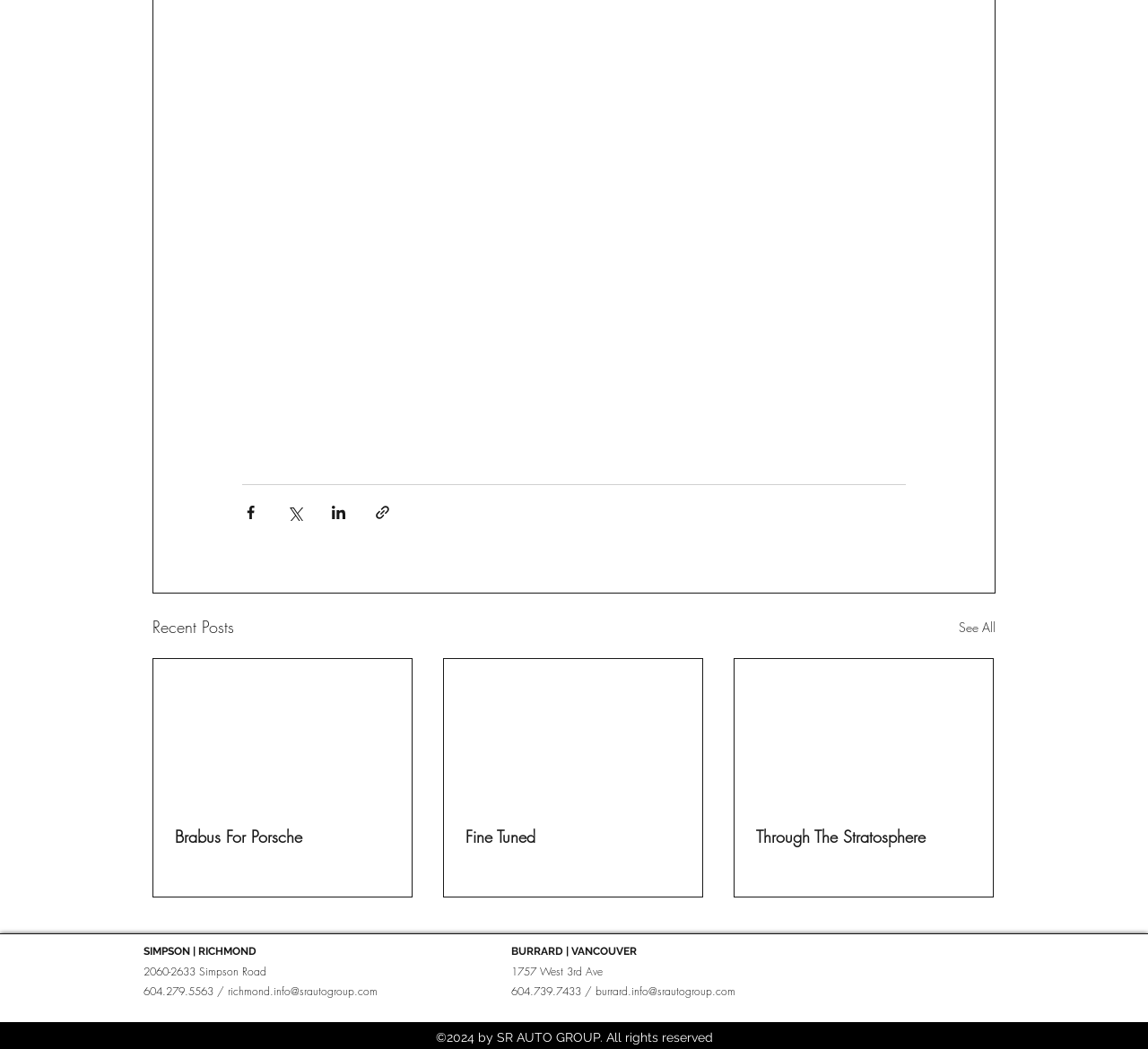How many articles are listed under 'Recent Posts'?
Look at the image and provide a short answer using one word or a phrase.

3